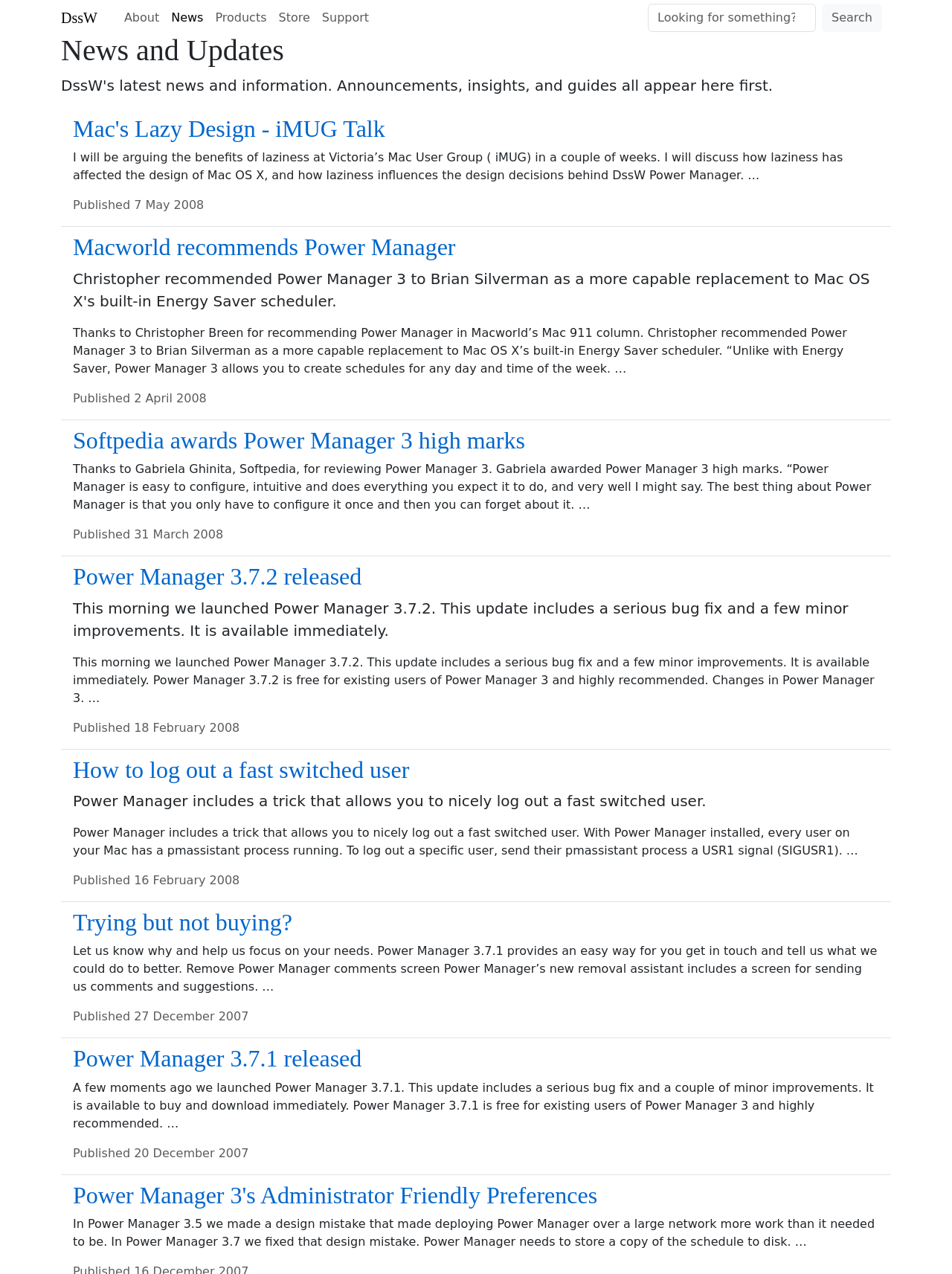Highlight the bounding box coordinates of the element that should be clicked to carry out the following instruction: "Search for something". The coordinates must be given as four float numbers ranging from 0 to 1, i.e., [left, top, right, bottom].

[0.68, 0.003, 0.927, 0.025]